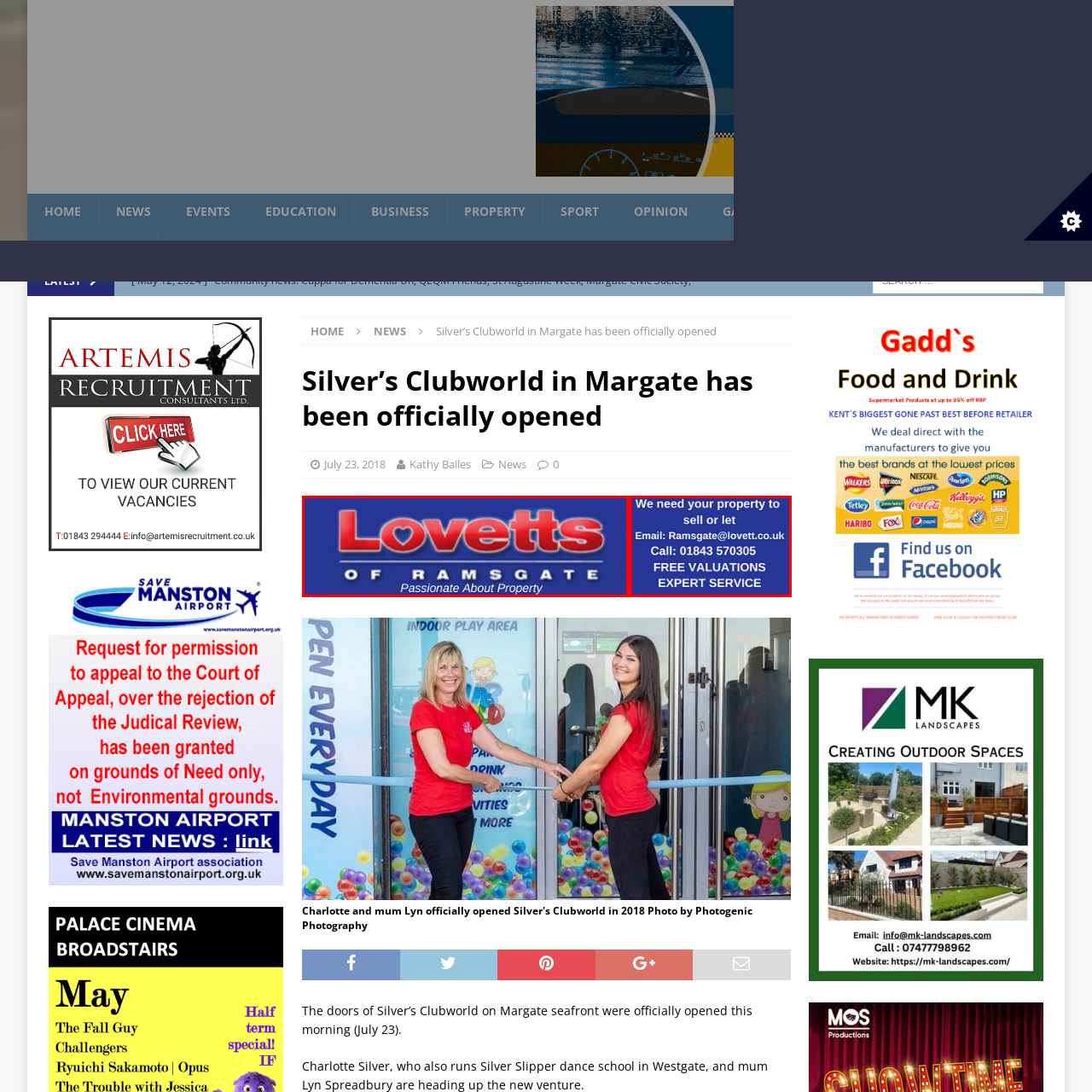Examine the red-bounded region in the image and describe it in detail.

The image prominently features the logo and promotional banner for Lovetts of Ramsgate, a real estate agency dedicated to helping clients buy, sell, or let properties. The vibrant blue background accentuates the bold, red lettering of "Lovetts," making it easily recognizable. Below the logo, the slogan "Passionate About Property" reinforces their commitment to the real estate market. Additionally, the banner includes contact information, encouraging potential clients to reach out via email or phone for free valuations and expert services, indicating a customer-oriented approach. This visual effectively communicates their brand identity and service offerings in the property sector.